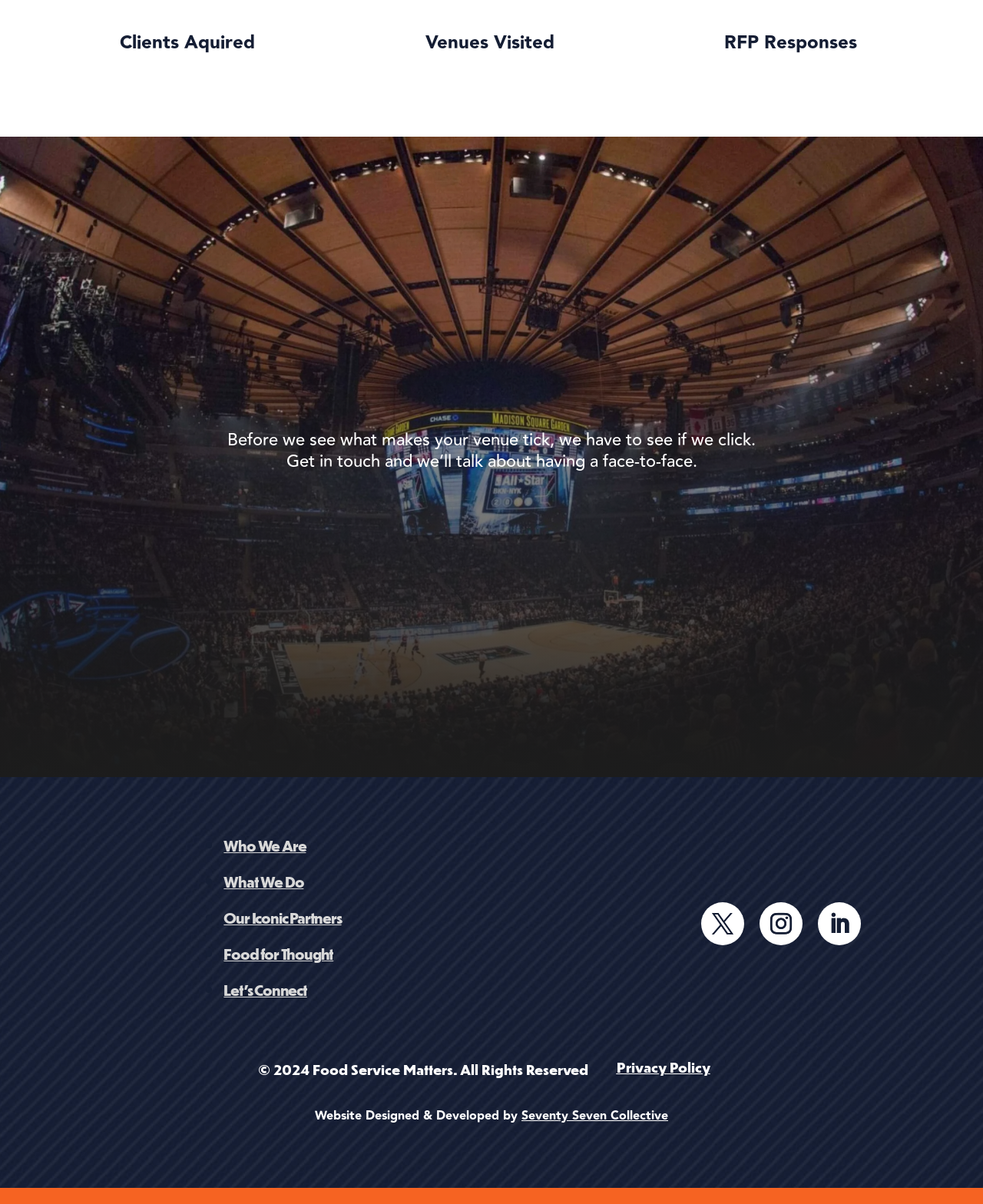Kindly provide the bounding box coordinates of the section you need to click on to fulfill the given instruction: "Contact Seventy Seven Collective".

[0.53, 0.919, 0.68, 0.935]